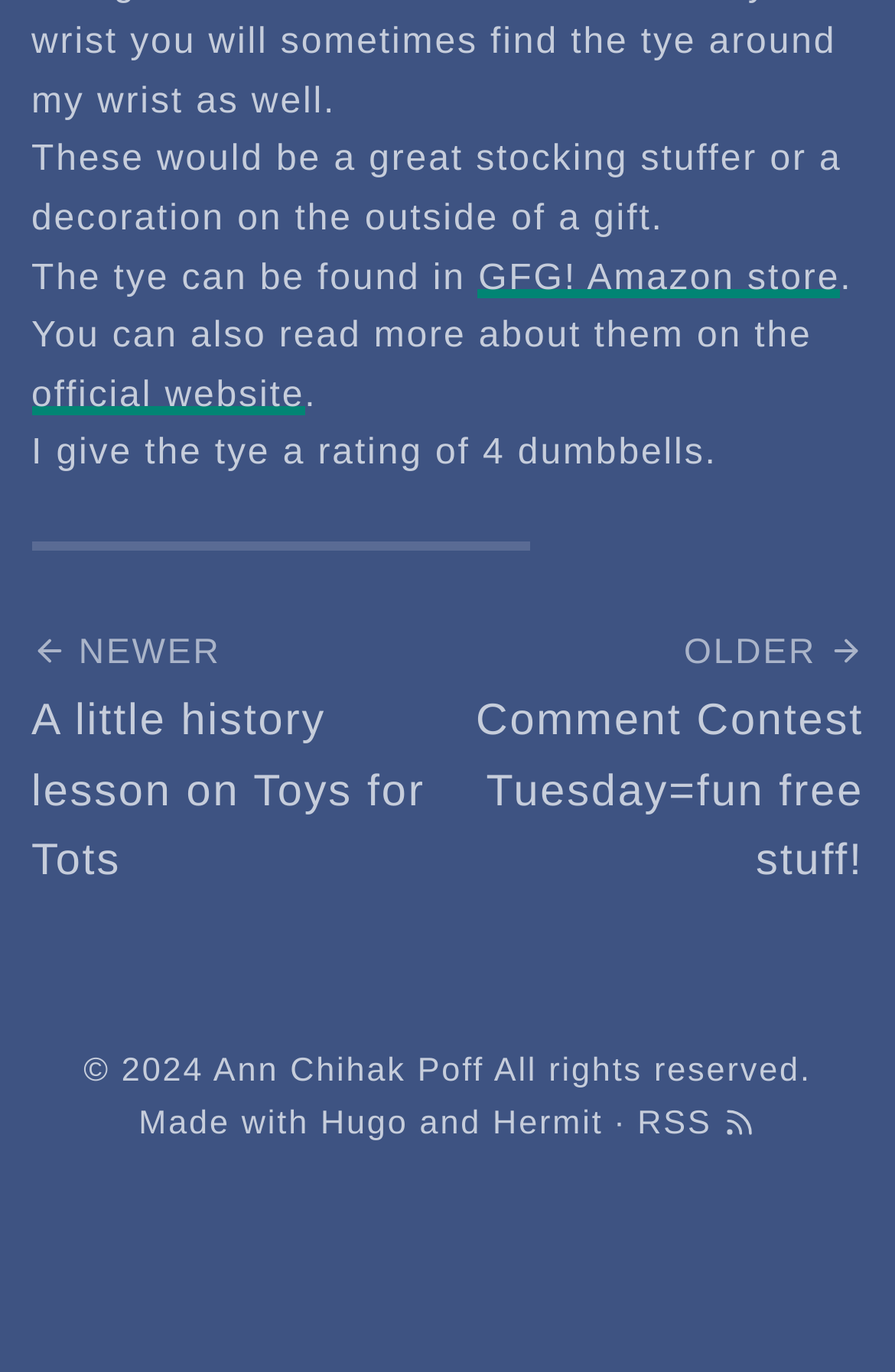Please determine the bounding box coordinates of the area that needs to be clicked to complete this task: 'View RSS'. The coordinates must be four float numbers between 0 and 1, formatted as [left, top, right, bottom].

[0.712, 0.806, 0.845, 0.833]